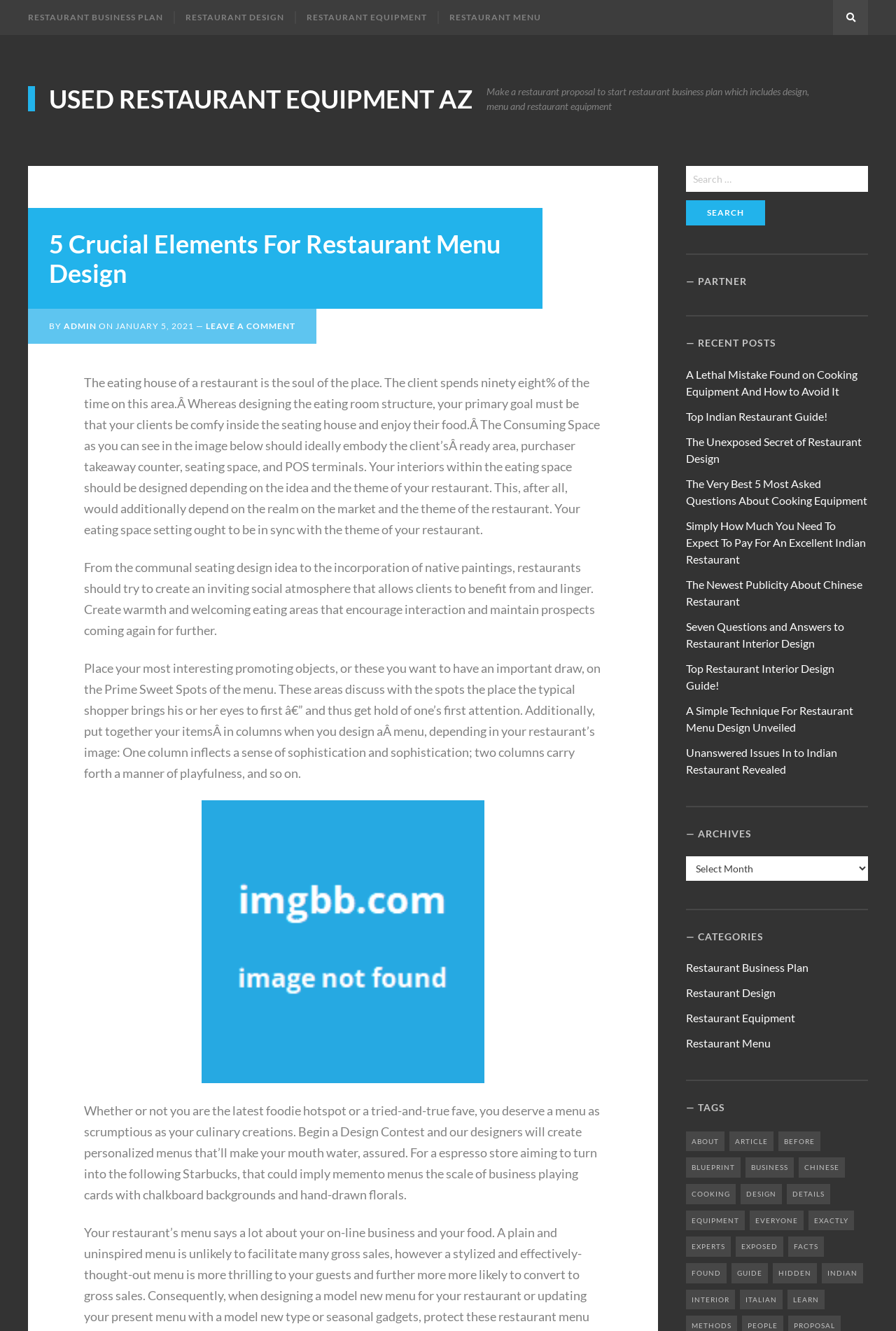Identify the coordinates of the bounding box for the element that must be clicked to accomplish the instruction: "Click on the 'LEAVE A COMMENT' link".

[0.23, 0.241, 0.33, 0.249]